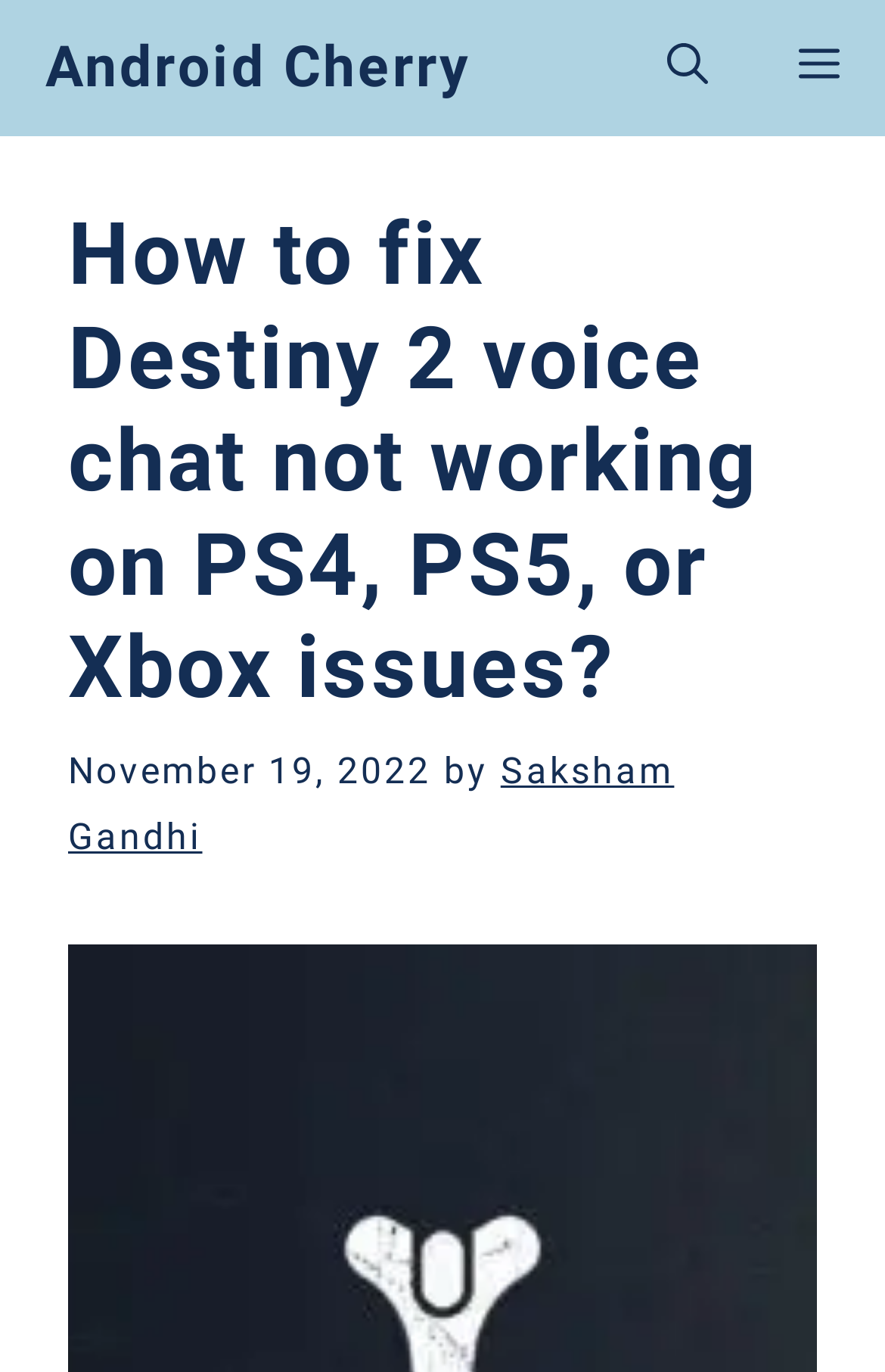Who is the author of the article?
Analyze the screenshot and provide a detailed answer to the question.

I found the author's name by looking at the link element in the content section, which is 'Saksham Gandhi'.